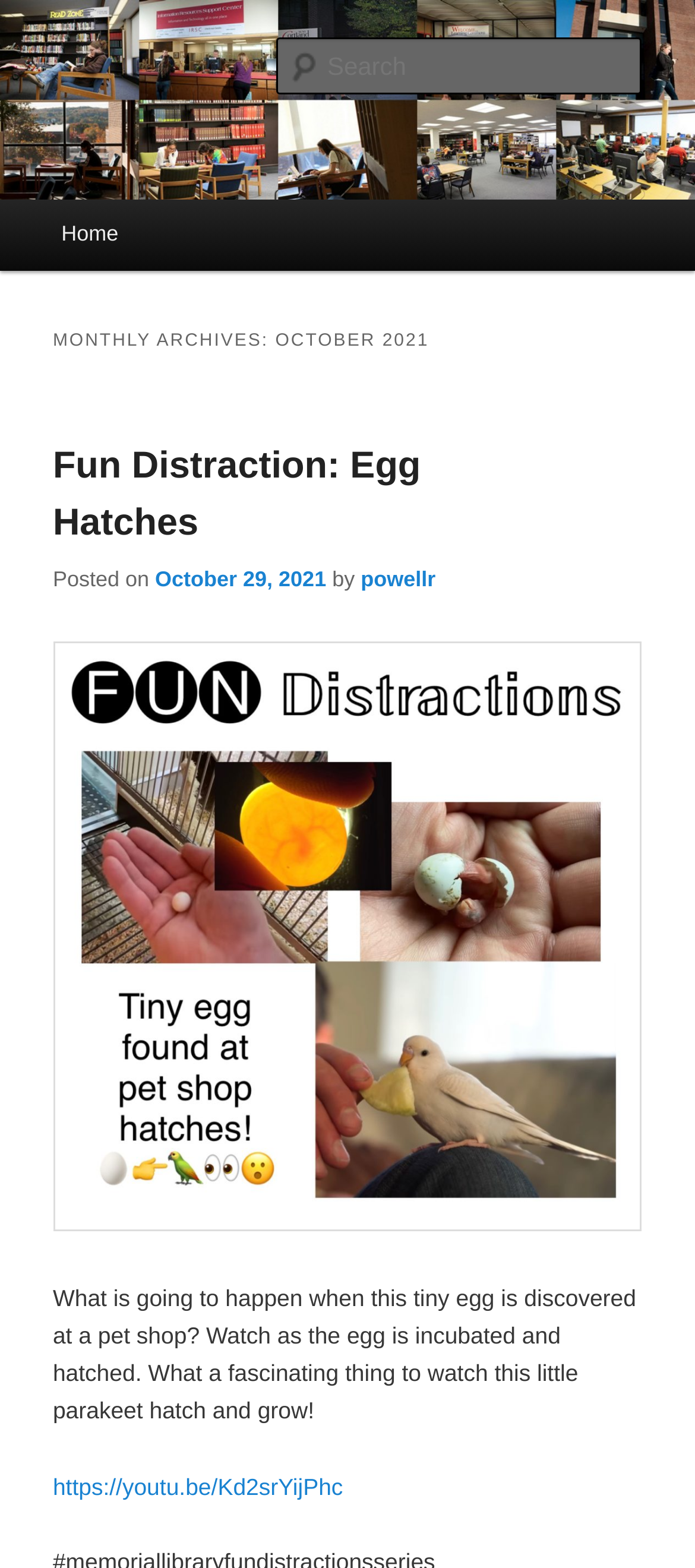Given the webpage screenshot and the description, determine the bounding box coordinates (top-left x, top-left y, bottom-right x, bottom-right y) that define the location of the UI element matching this description: Reports

None